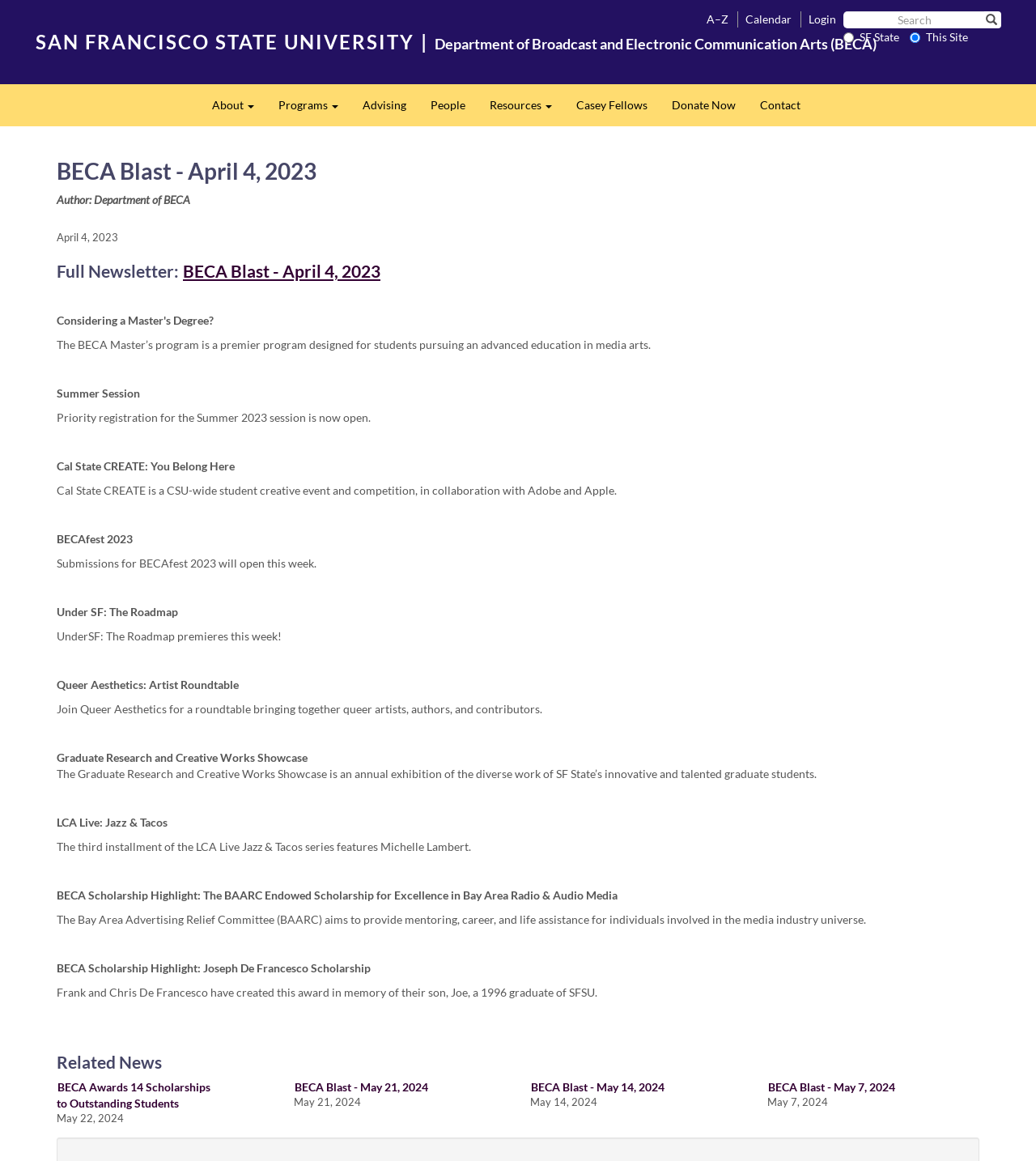Determine the bounding box coordinates of the element that should be clicked to execute the following command: "Go to main navigation".

[0.055, 0.073, 0.921, 0.108]